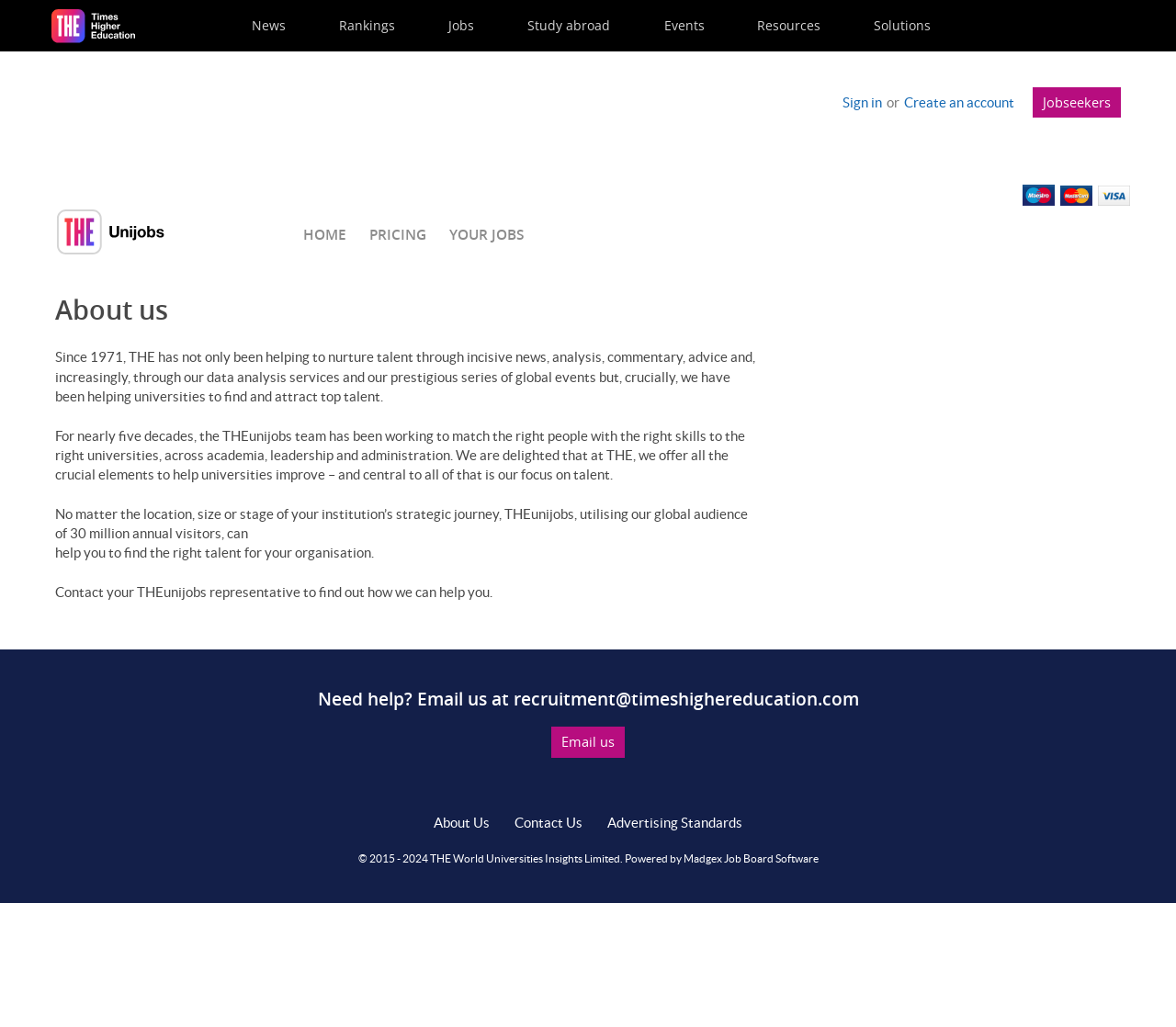Given the element description, predict the bounding box coordinates in the format (top-left x, top-left y, bottom-right x, bottom-right y). Make sure all values are between 0 and 1. Here is the element description: Study abroad

[0.442, 0.004, 0.525, 0.046]